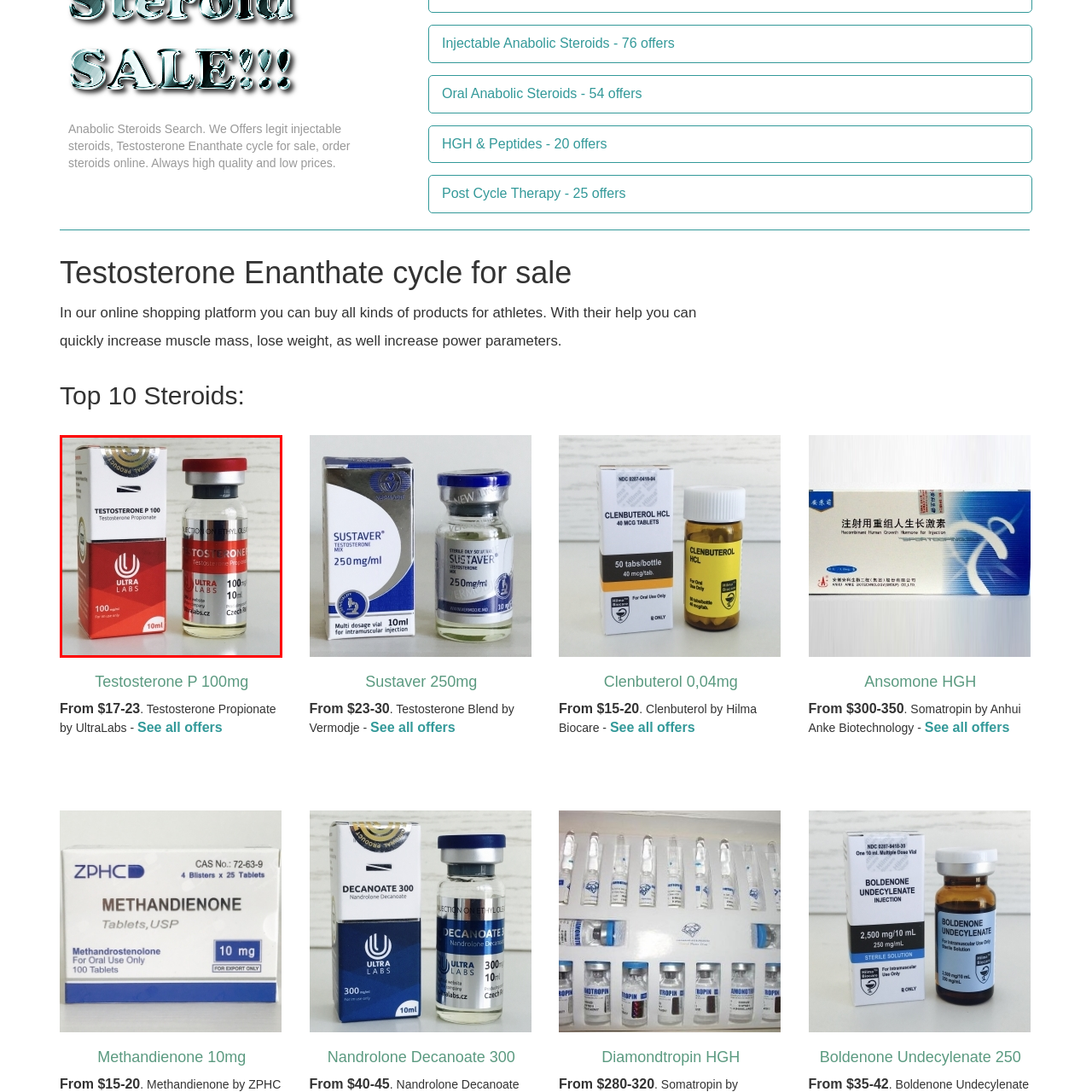Generate a detailed explanation of the image that is highlighted by the red box.

The image features a vial and packaging of "Testosterone P 100" from UltraLabs, displaying a sleek design. The vial is labeled with the product name and dosage—100 mg in a 10 ml bottle. The packaging showcases the UltraLabs logo and pertinent information about the product, clearly indicating it's intended for injectable administration. This product is associated with anabolic steroid use, primarily for enhancing muscle mass and athletic performance. It may be part of a broader selection of anabolic steroids and related products available for purchase online, as indicated by the surrounding context that emphasizes high-quality and legitimate offerings.